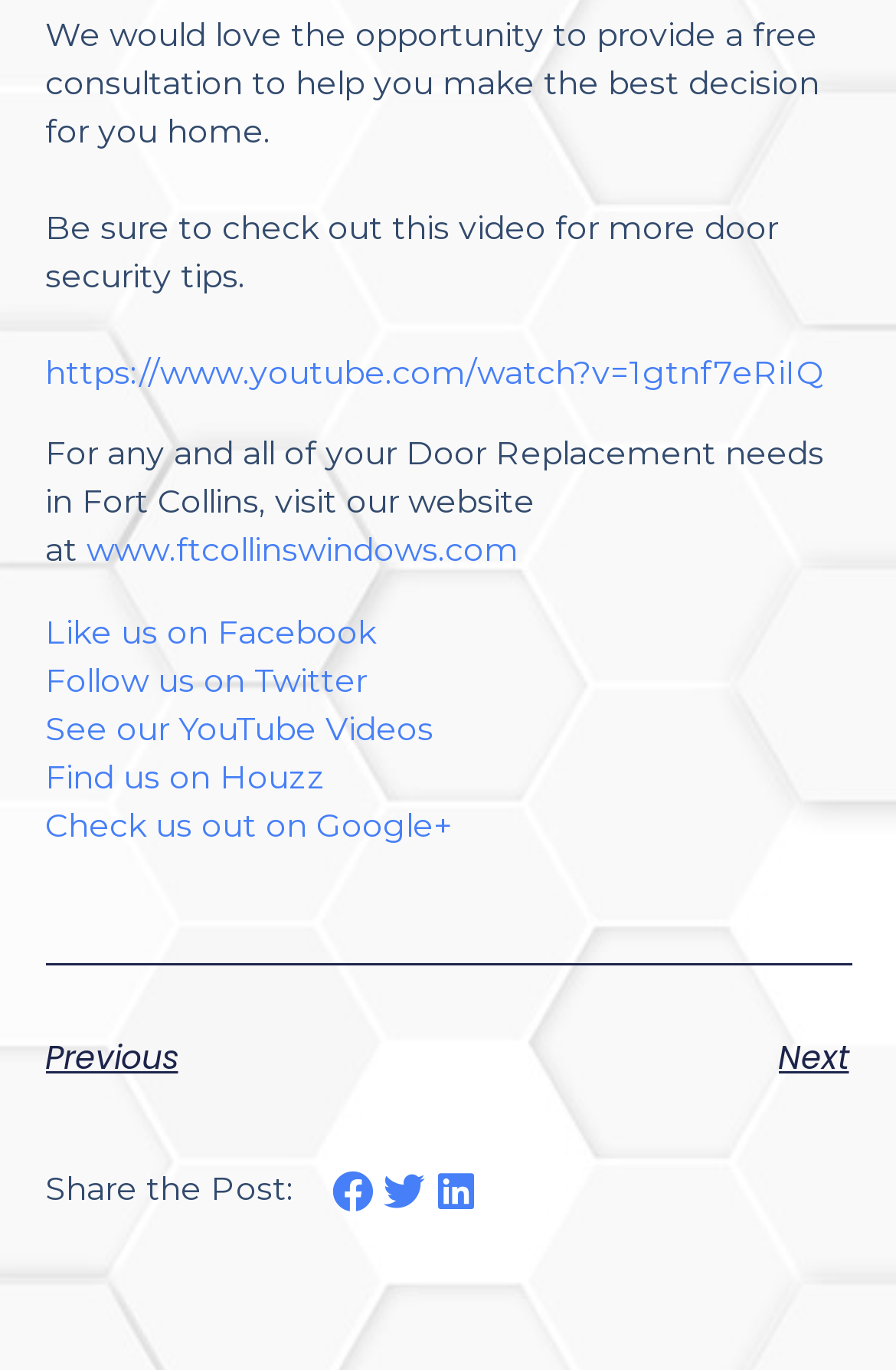From the element description: "aria-label="Share on linkedin"", extract the bounding box coordinates of the UI element. The coordinates should be expressed as four float numbers between 0 and 1, in the order [left, top, right, bottom].

[0.48, 0.85, 0.538, 0.888]